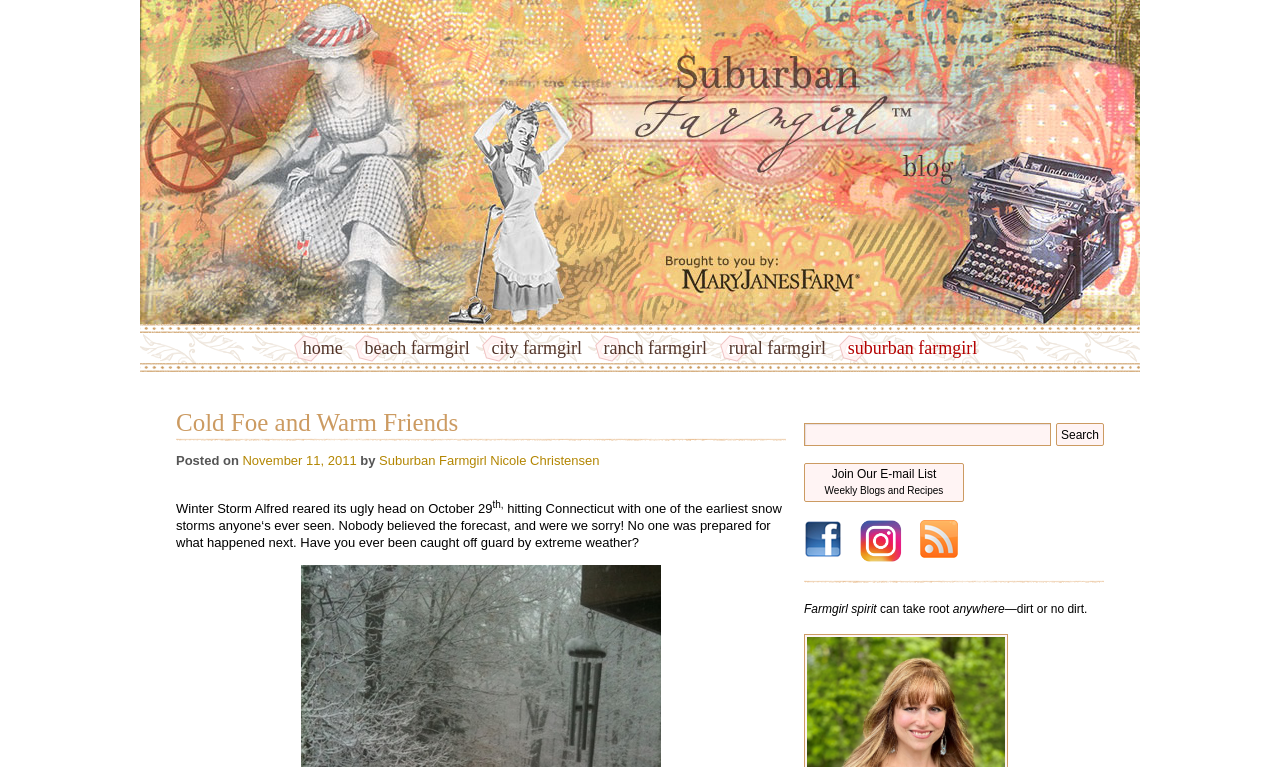What is the topic of the blog post?
Using the image as a reference, give an elaborate response to the question.

I determined the topic of the blog post by reading the StaticText element with the text 'Winter Storm Alfred reared its ugly head on October 29' which suggests that the blog post is about the winter storm.